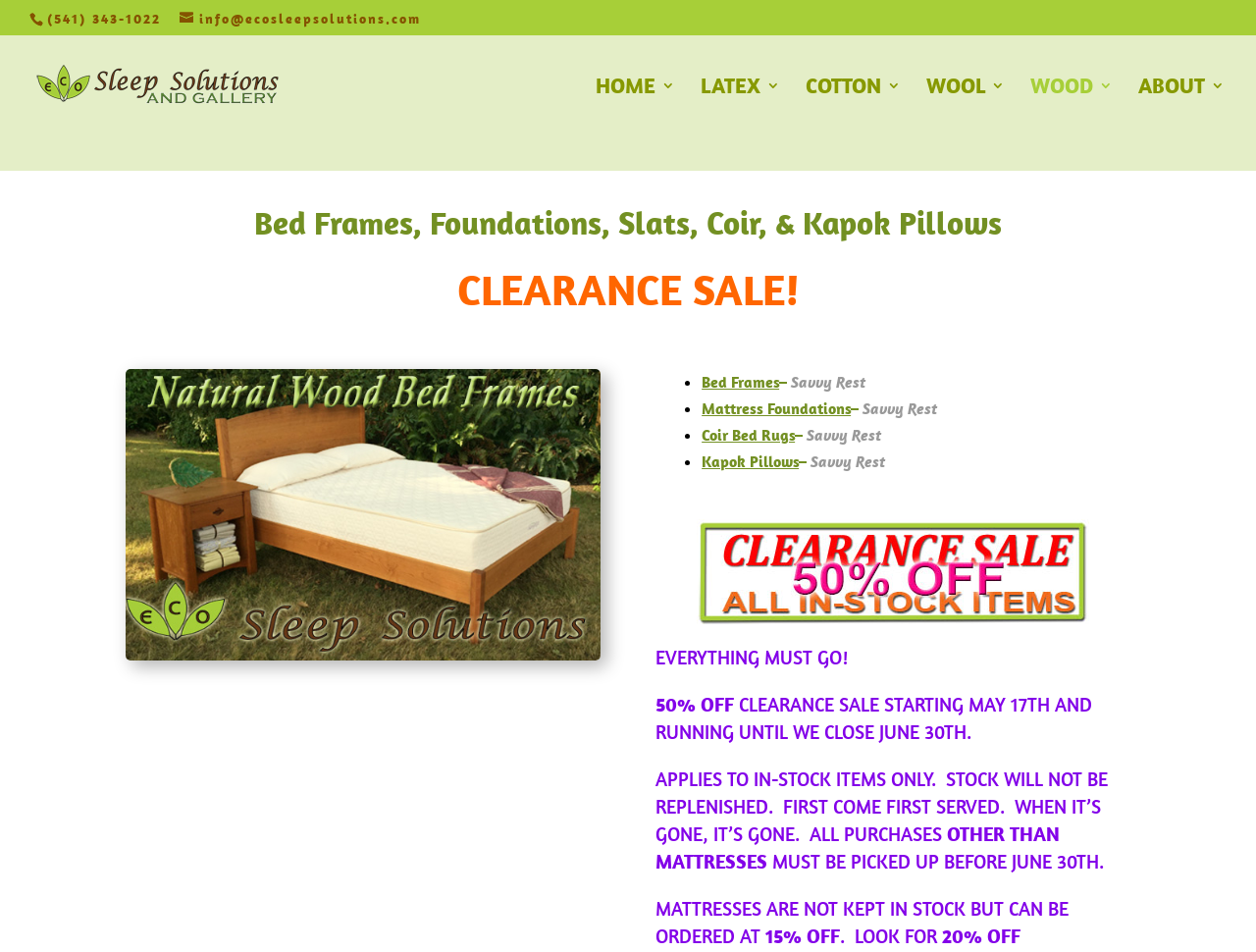Provide the bounding box coordinates of the area you need to click to execute the following instruction: "Visit the HOME page".

[0.474, 0.082, 0.538, 0.179]